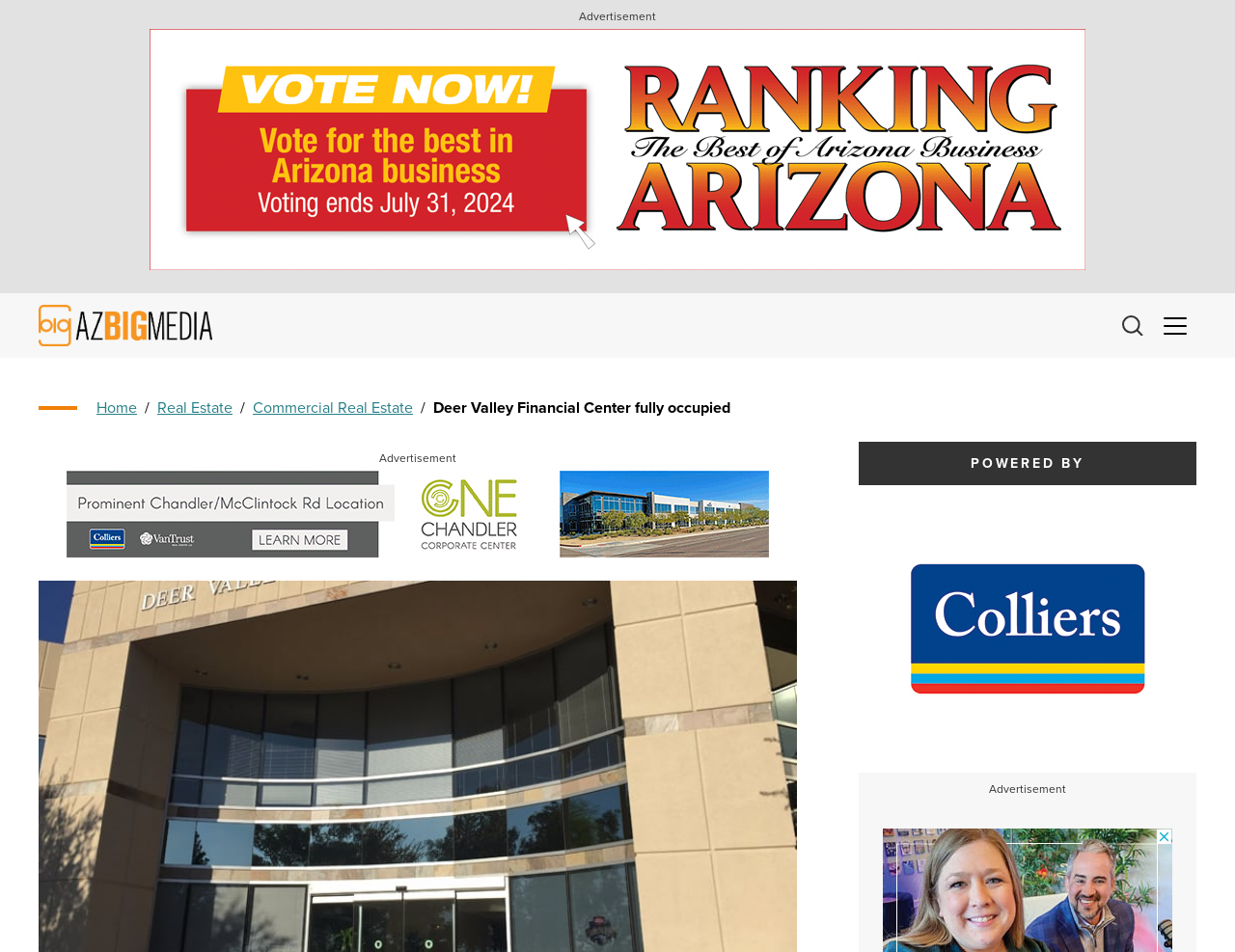Provide a short answer using a single word or phrase for the following question: 
What is the name of the media outlet?

AZ Big Media